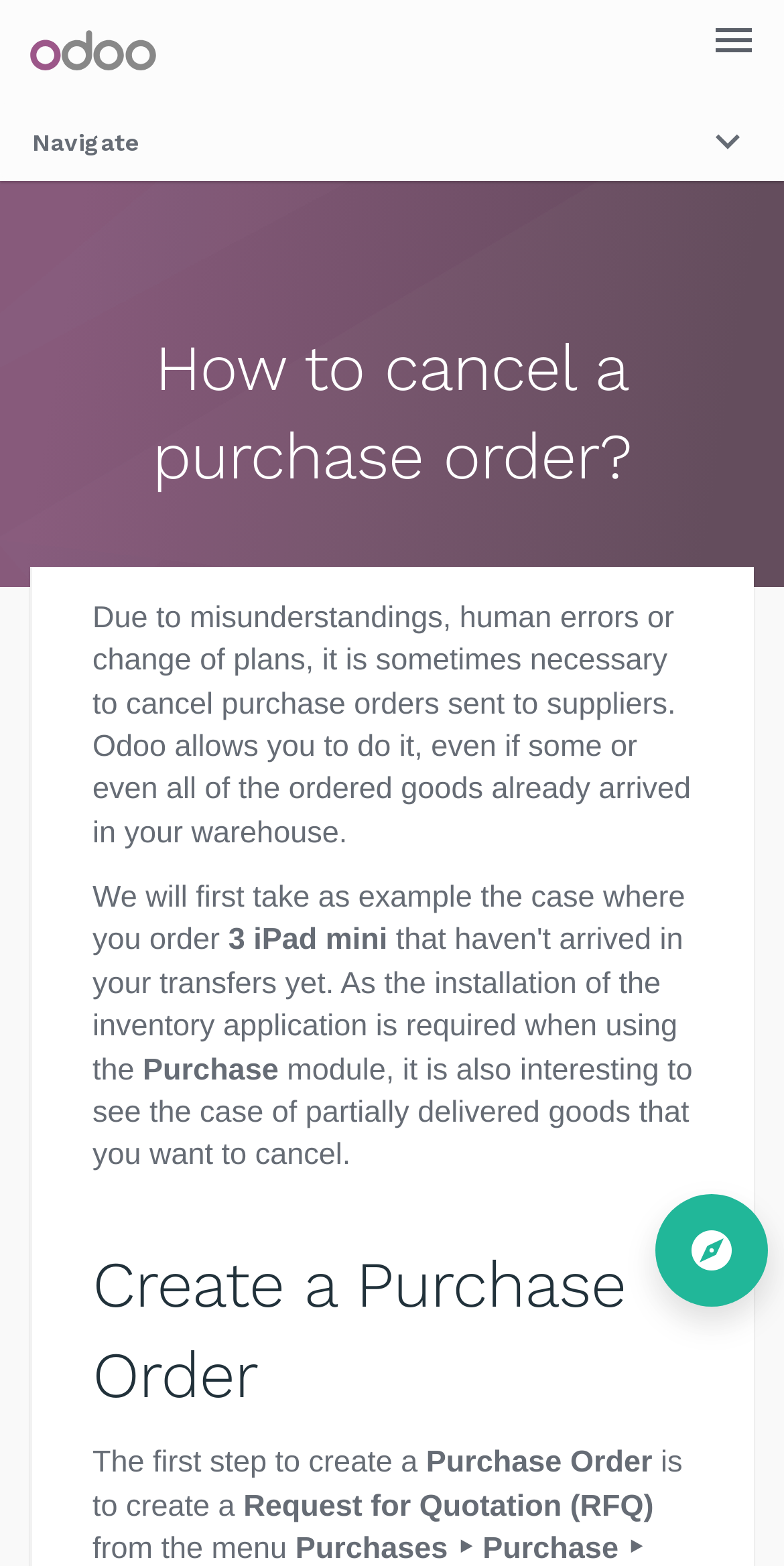Reply to the question with a brief word or phrase: What is the status of the navigation button?

Not expanded